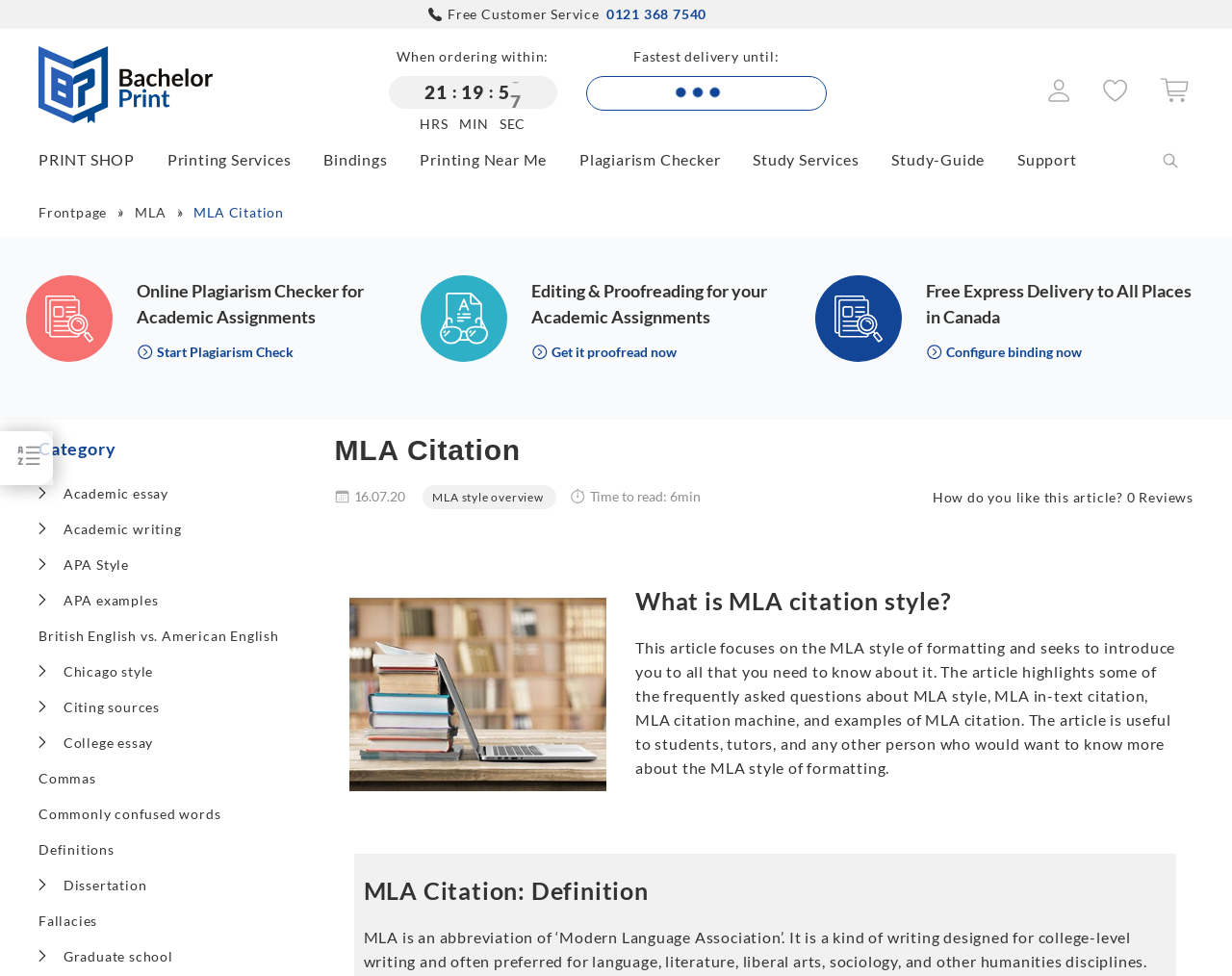Refer to the image and answer the question with as much detail as possible: What is the category of the article?

I found the category of the article by looking at the section with the heading 'Category', which lists various categories, and the current article is categorized under 'MLA Citation'.